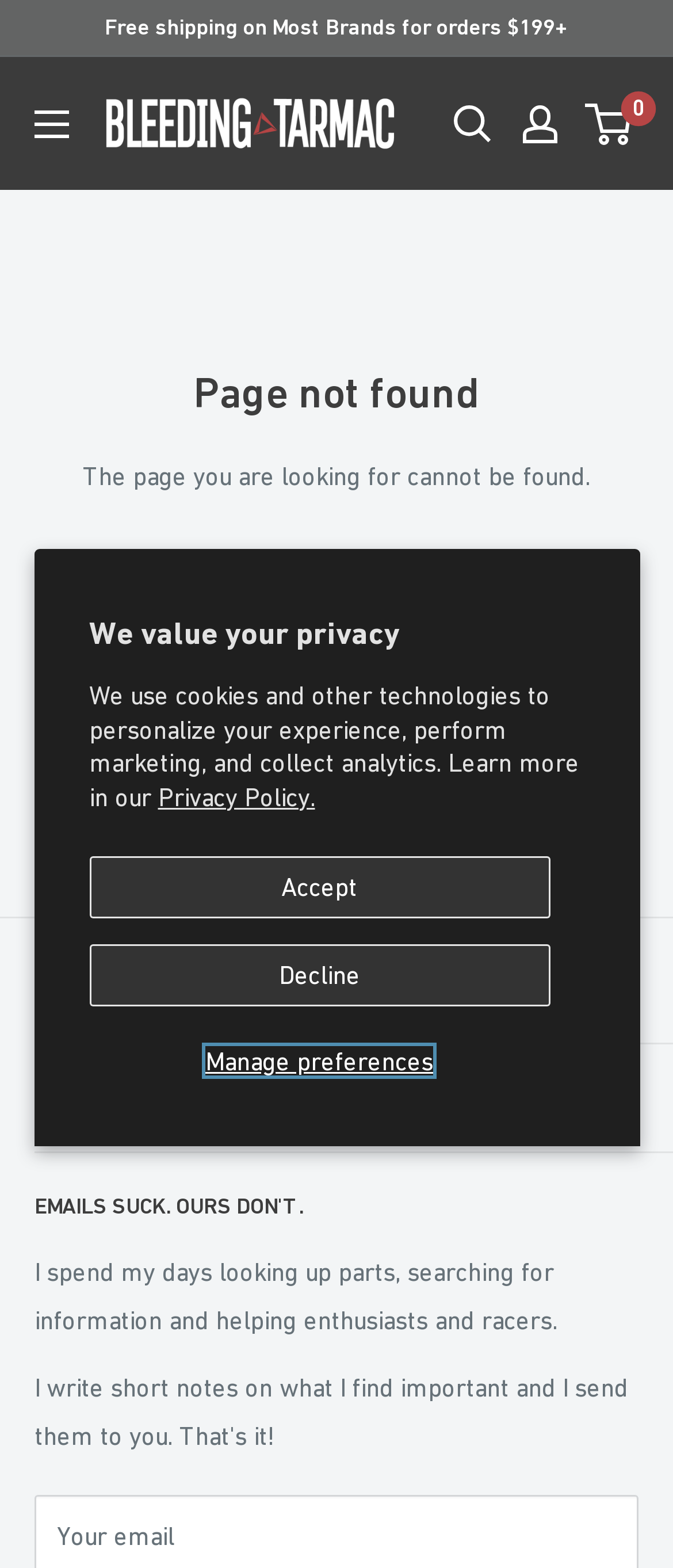Find the bounding box coordinates of the area to click in order to follow the instruction: "Search in store".

[0.051, 0.363, 0.818, 0.416]